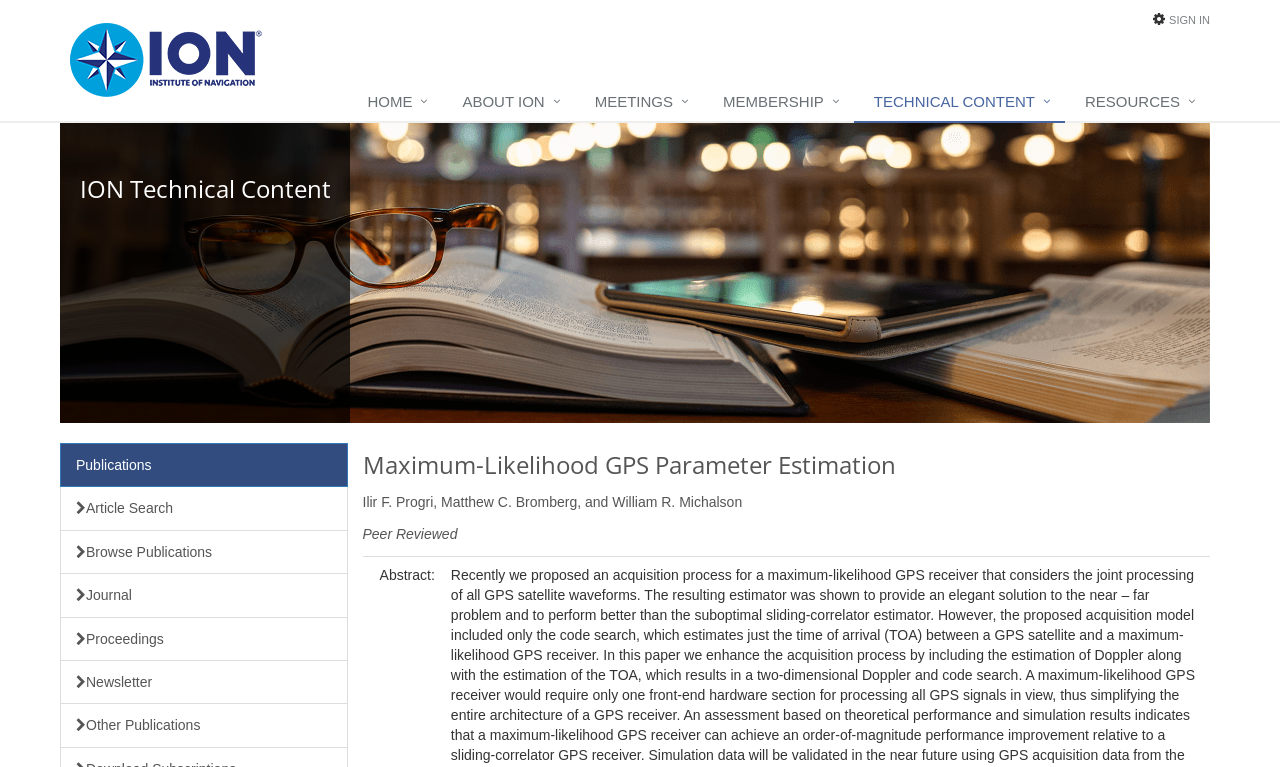How many links are in the navigation menu?
Provide a well-explained and detailed answer to the question.

I counted the links in the navigation menu, which are HOME, ABOUT ION, MEETINGS, MEMBERSHIP, TECHNICAL CONTENT, and RESOURCES.